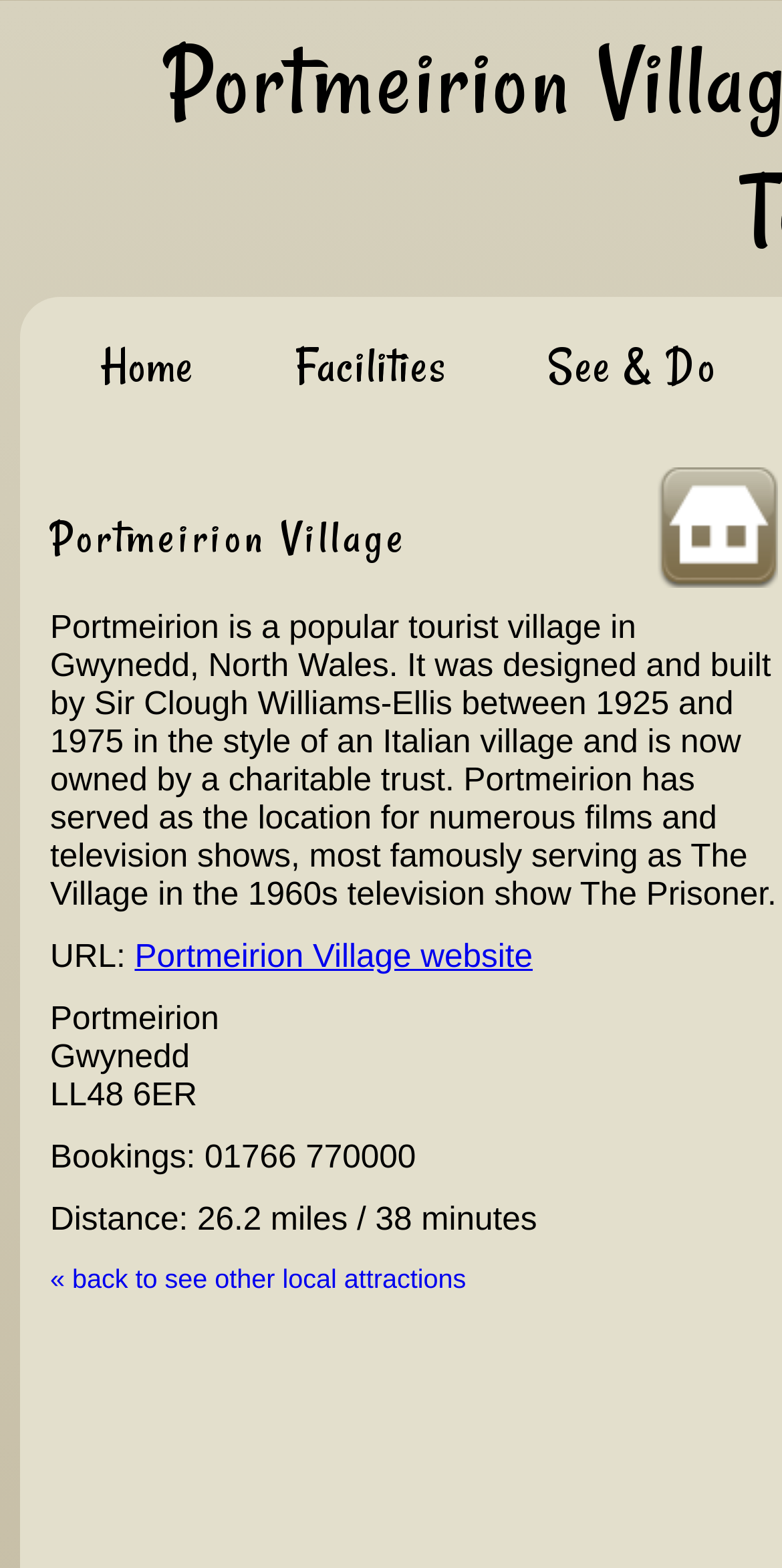Please identify the webpage's heading and generate its text content.

Portmeirion Village - Local Attractions close to Totters Hostel